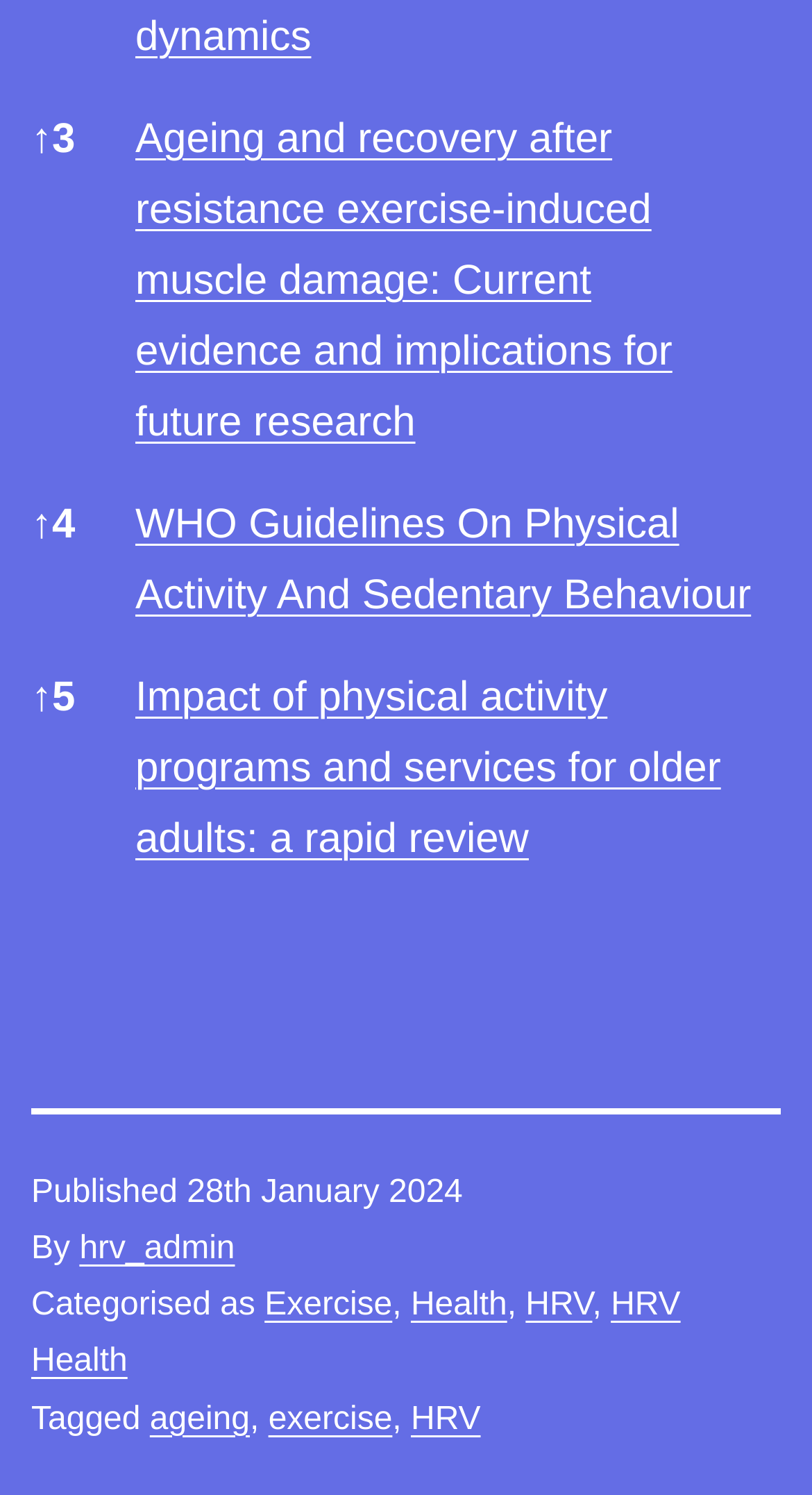Locate the coordinates of the bounding box for the clickable region that fulfills this instruction: "Click on the link 'Ageing and recovery after resistance exercise-induced muscle damage: Current evidence and implications for future research'".

[0.167, 0.078, 0.828, 0.298]